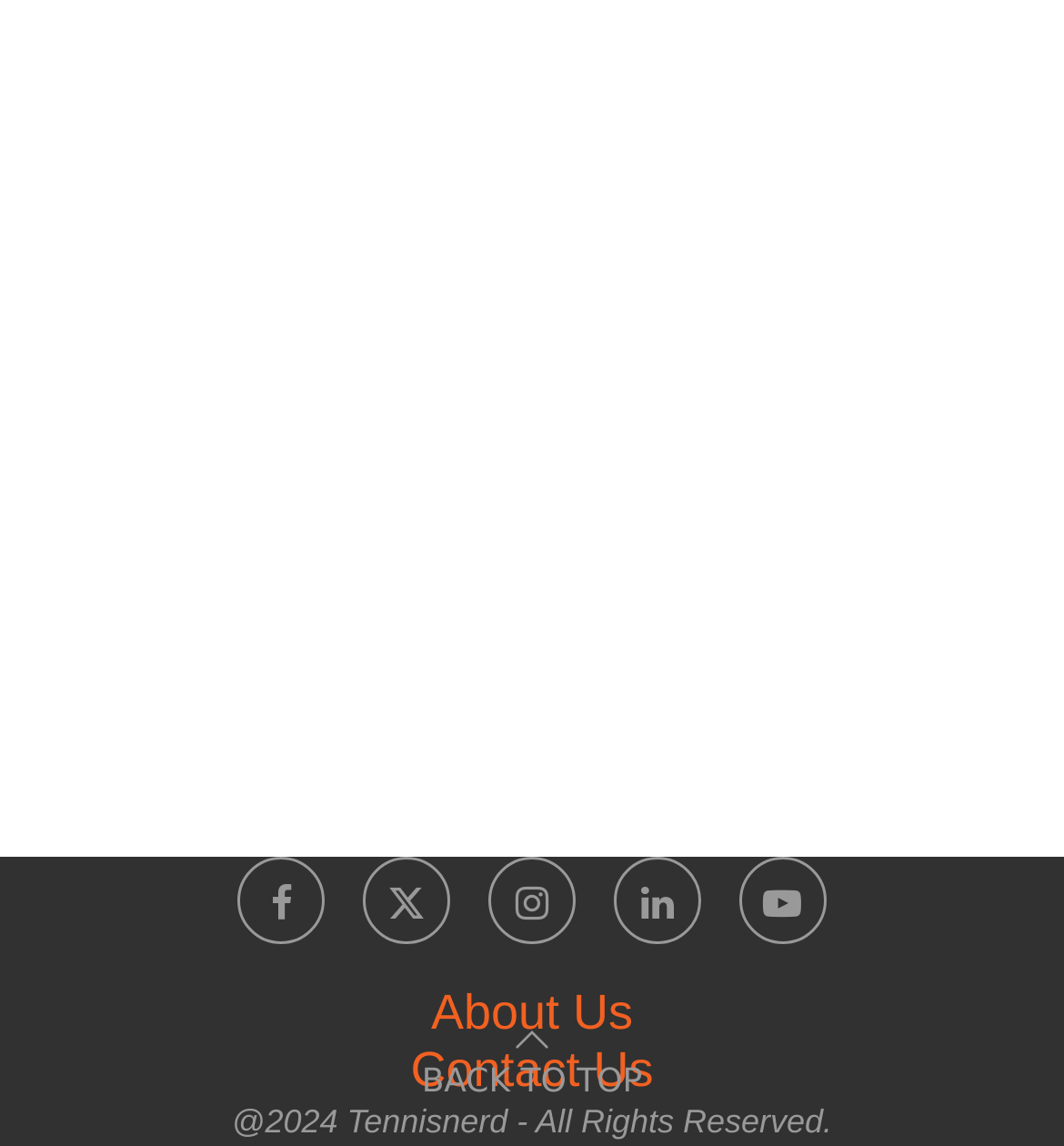What is the text of the 'Go to top' link?
Refer to the image and provide a one-word or short phrase answer.

BACK TO TOP